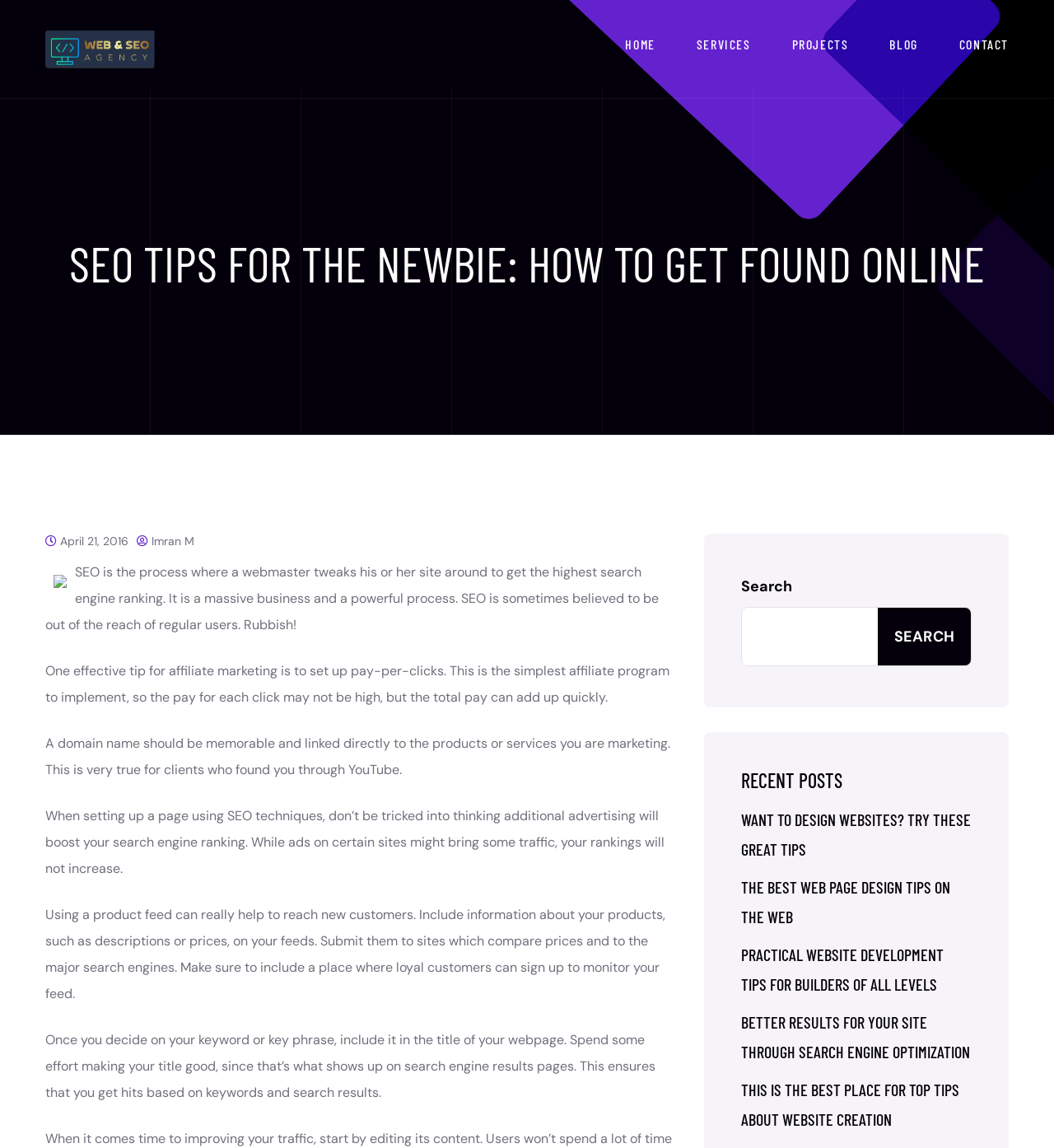Based on the image, please respond to the question with as much detail as possible:
What is the name of the agency?

The name of the agency can be found in the top-left corner of the webpage, where it is written as 'Web And SEO Agency' in a link and an image.